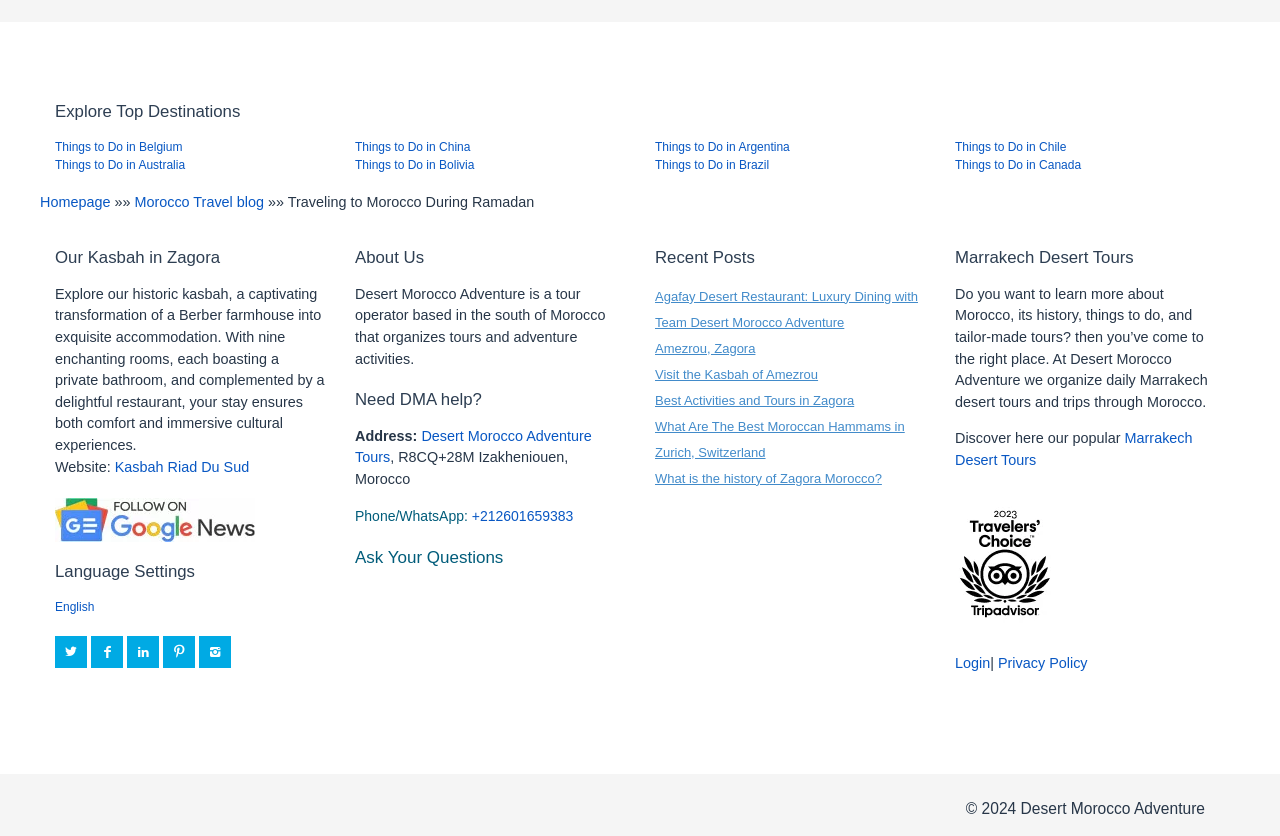What is the name of the tour operator based in Morocco?
Answer with a single word or short phrase according to what you see in the image.

Desert Morocco Adventure